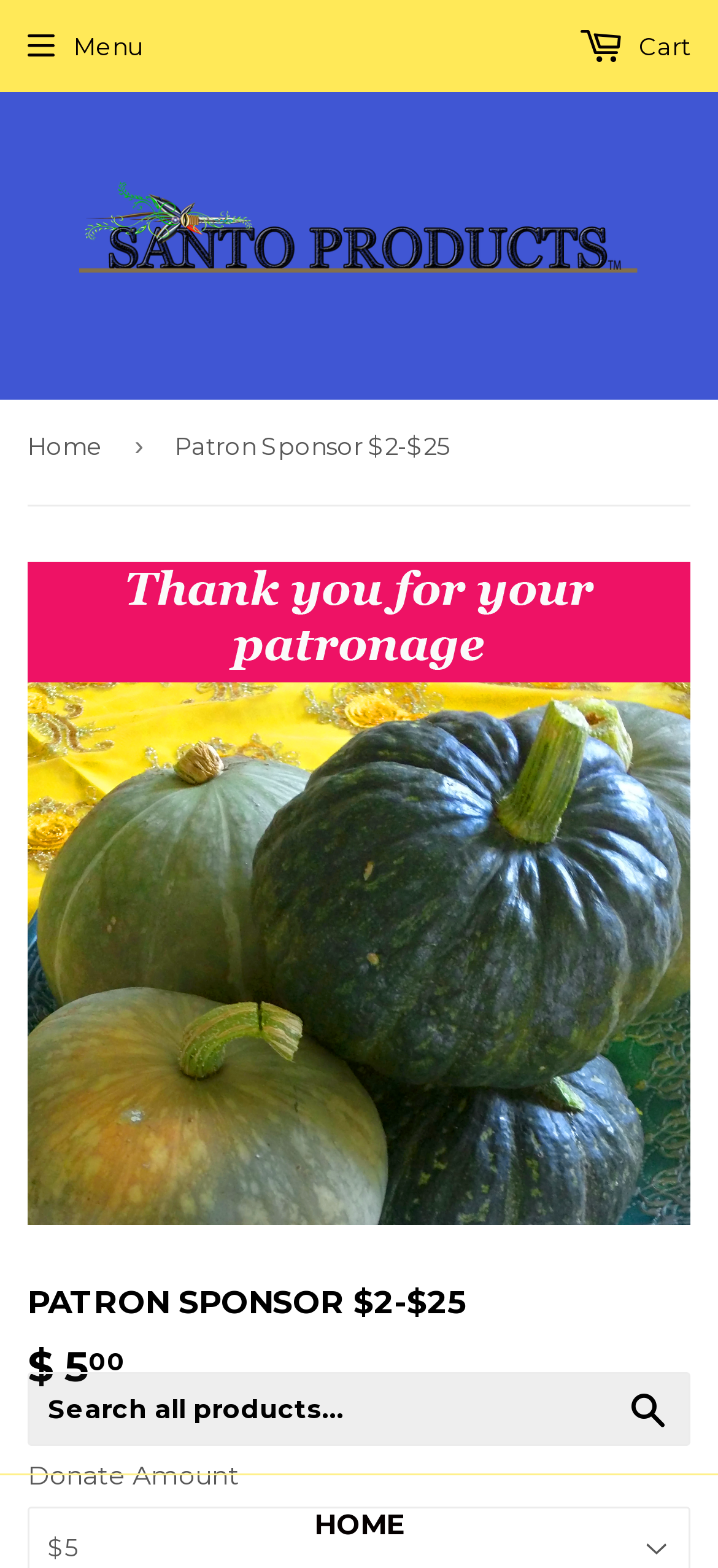Using the information from the screenshot, answer the following question thoroughly:
What is the purpose of the search box?

I found the answer by looking at the search box element, which has a placeholder text 'Search all products...'. This suggests that the search box is used to search for products on the website.